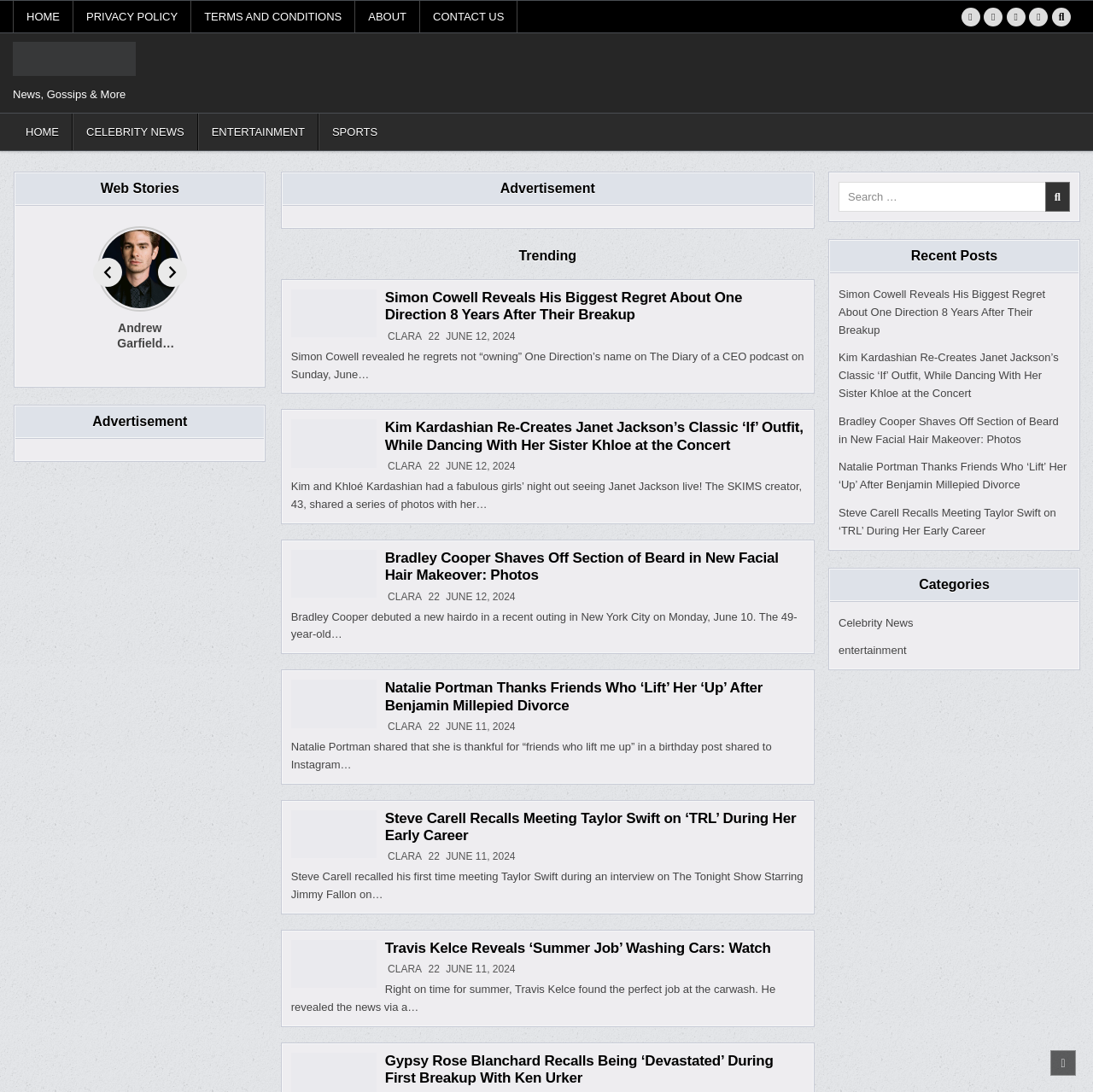Please identify the bounding box coordinates of the element's region that should be clicked to execute the following instruction: "View the Web Stories". The bounding box coordinates must be four float numbers between 0 and 1, i.e., [left, top, right, bottom].

[0.014, 0.159, 0.242, 0.188]